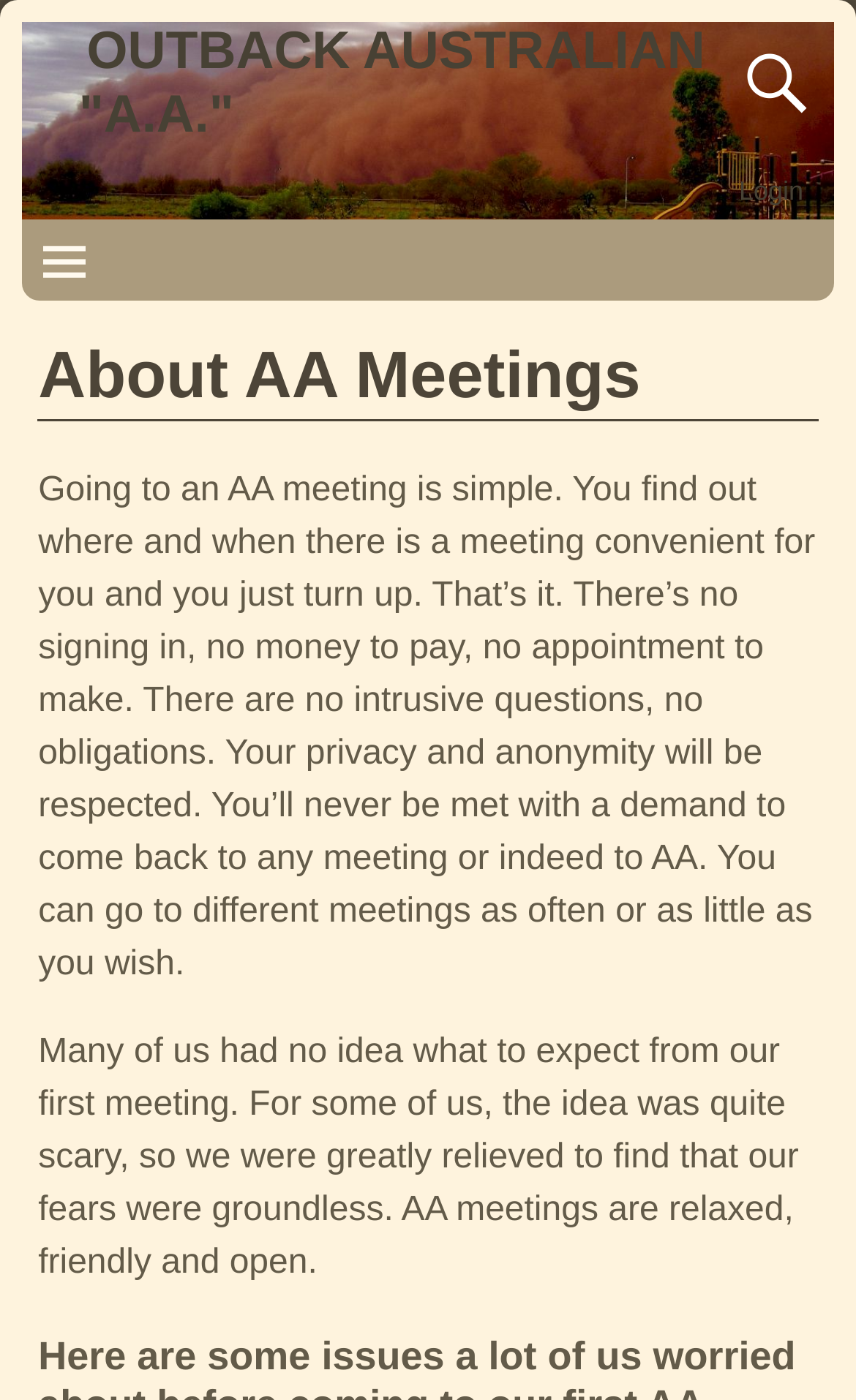Identify the bounding box coordinates for the UI element that matches this description: "Login".

[0.863, 0.125, 0.938, 0.147]